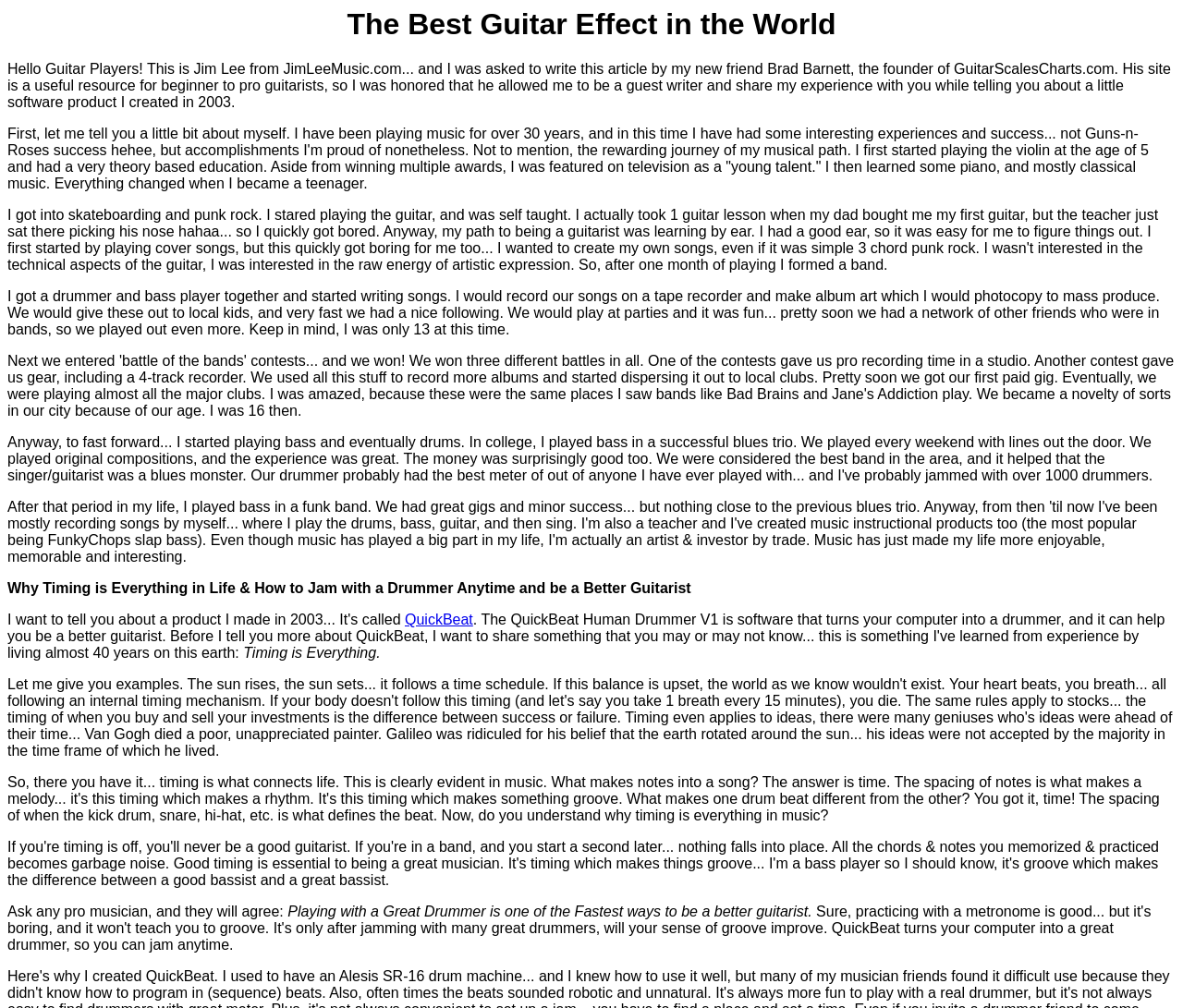Extract the heading text from the webpage.

The Best Guitar Effect in the World